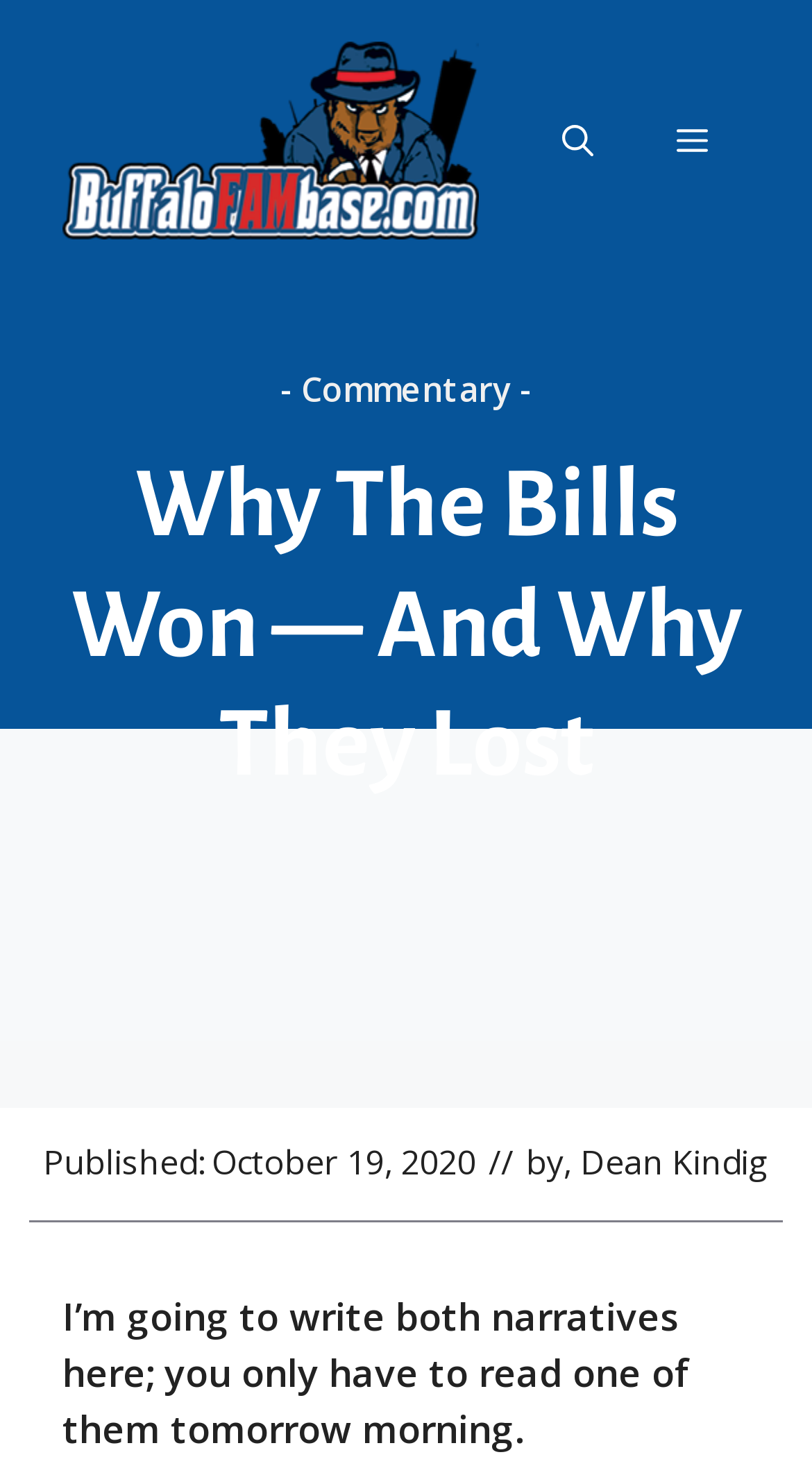Given the description title="Buffalo FAMbase — #BillsMafia", predict the bounding box coordinates of the UI element. Ensure the coordinates are in the format (top-left x, top-left y, bottom-right x, bottom-right y) and all values are between 0 and 1.

[0.077, 0.078, 0.59, 0.109]